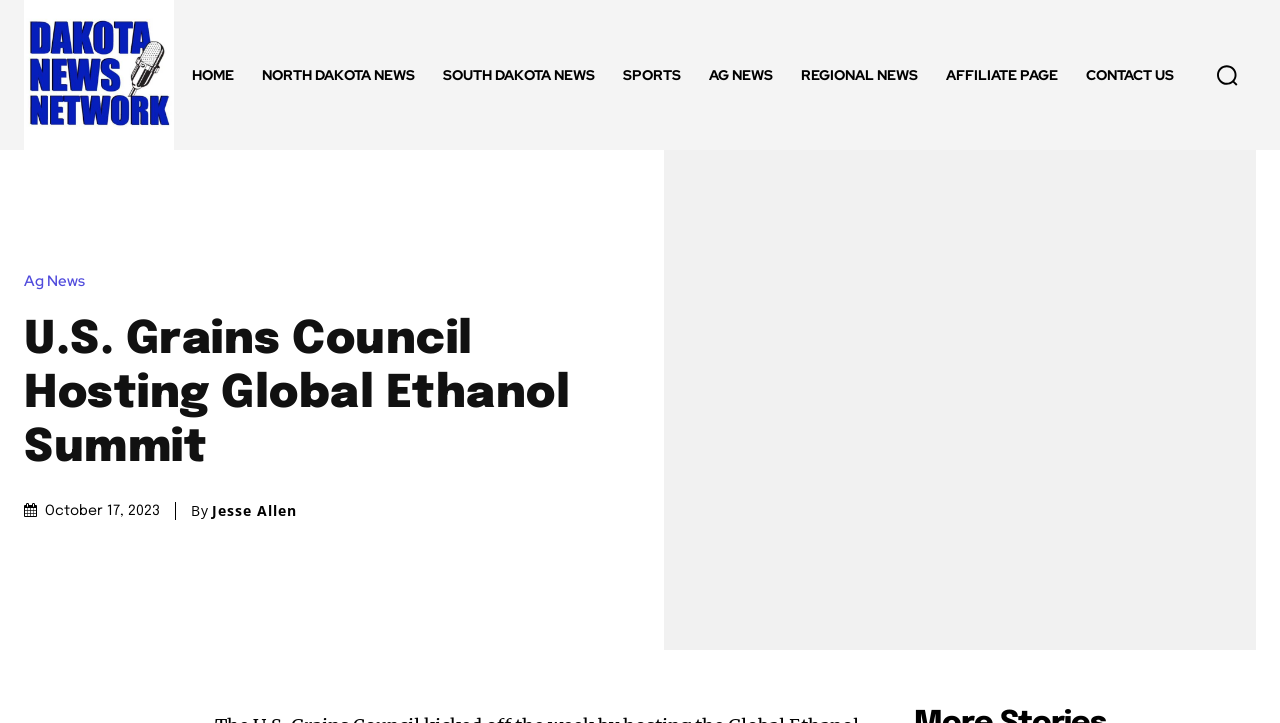Locate the bounding box coordinates of the region to be clicked to comply with the following instruction: "search for something". The coordinates must be four float numbers between 0 and 1, in the form [left, top, right, bottom].

[0.936, 0.064, 0.981, 0.144]